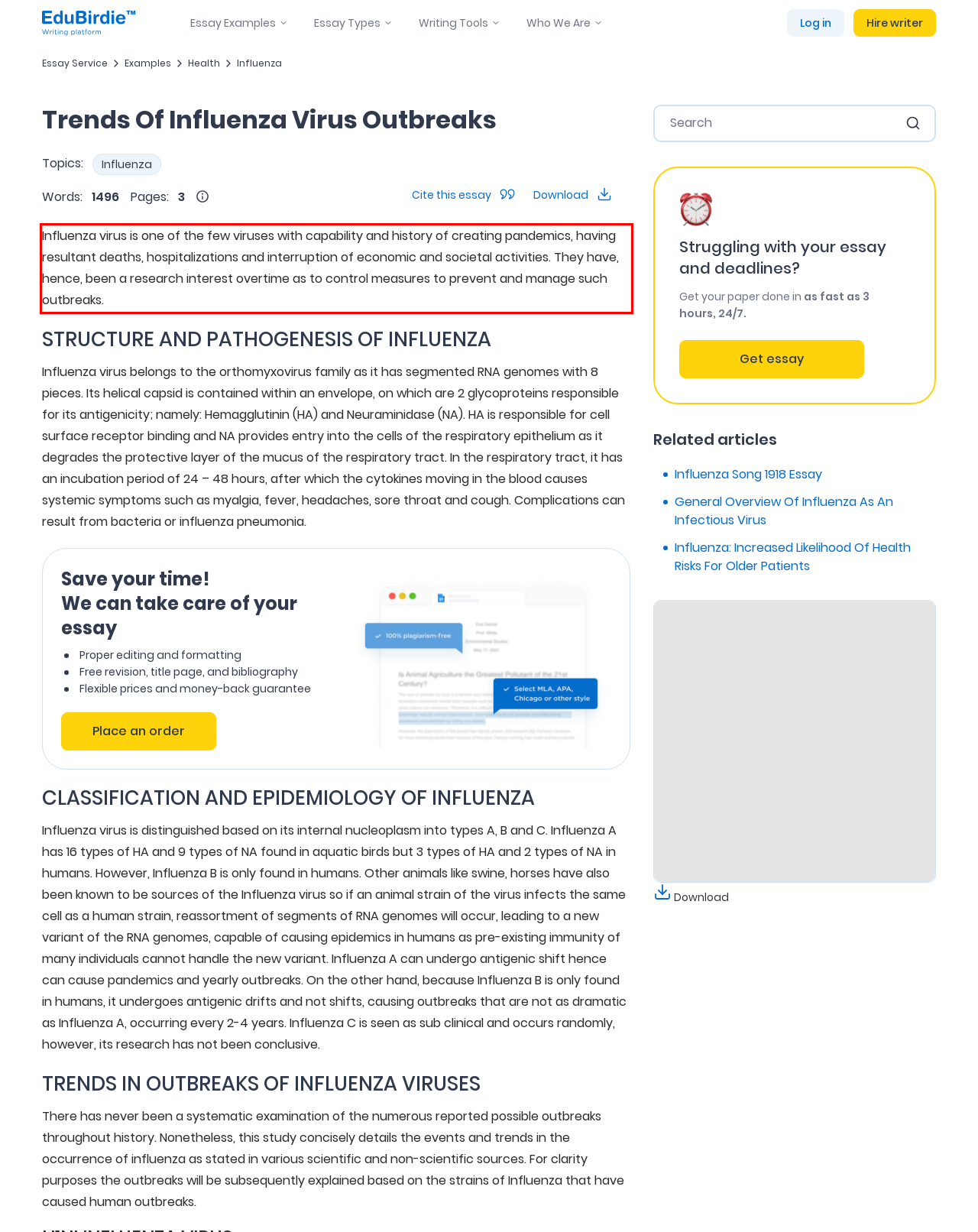Using the provided webpage screenshot, identify and read the text within the red rectangle bounding box.

Influenza virus is one of the few viruses with capability and history of creating pandemics, having resultant deaths, hospitalizations and interruption of economic and societal activities. They have, hence, been a research interest overtime as to control measures to prevent and manage such outbreaks.